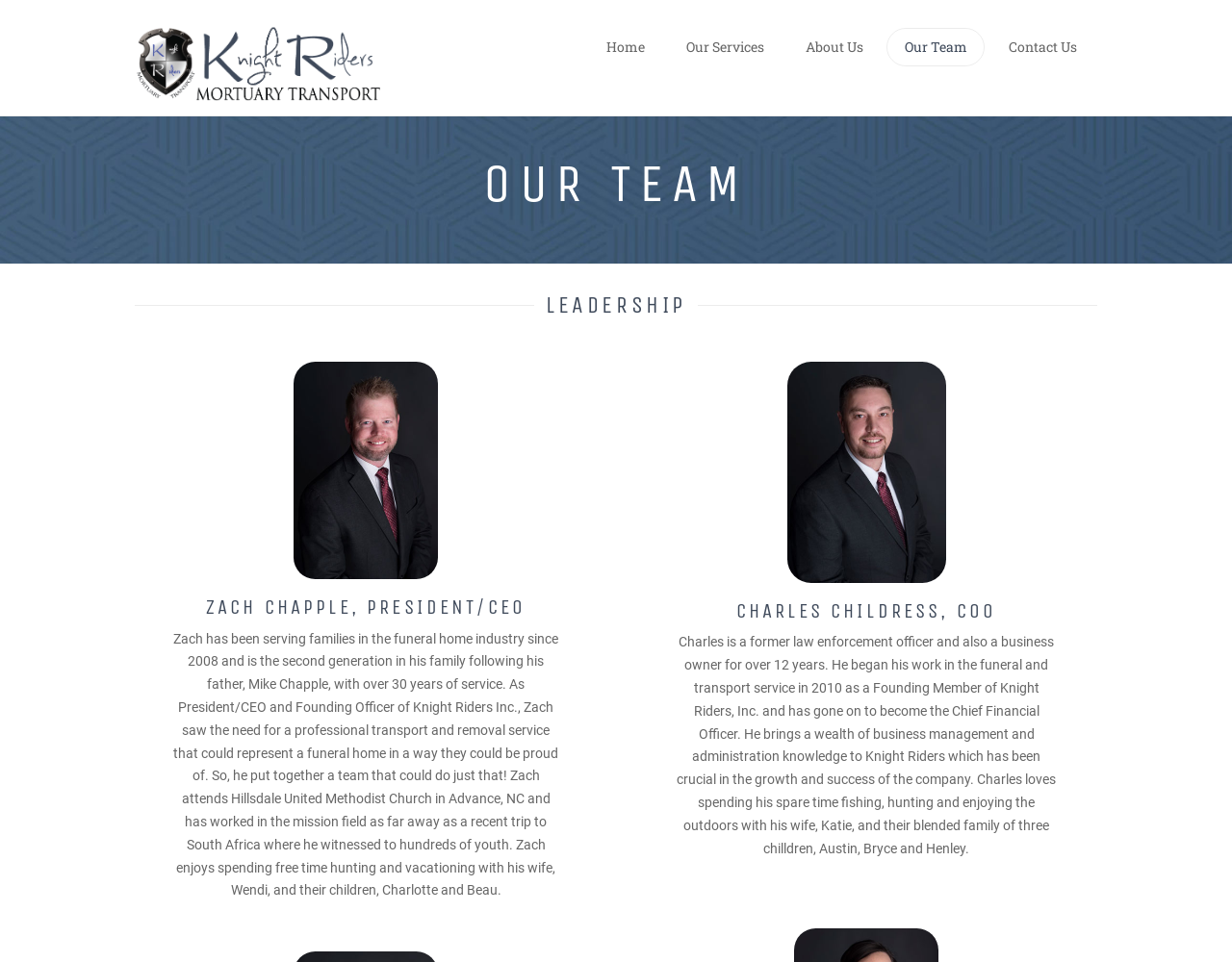What is Charles Childress's previous profession?
Please respond to the question thoroughly and include all relevant details.

As stated in Charles Childress's bio on the webpage, he is a former law enforcement officer.